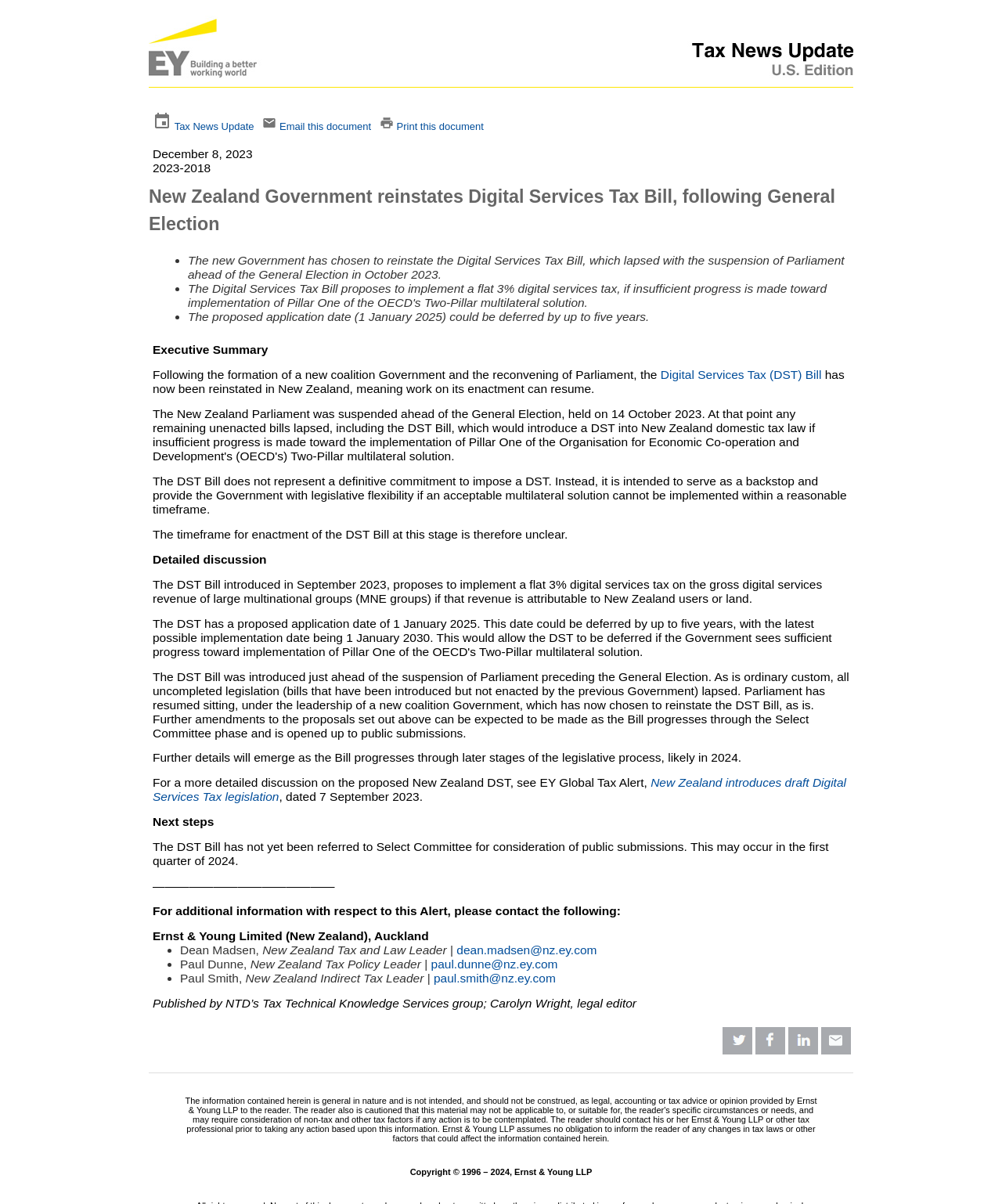Please provide the bounding box coordinates for the element that needs to be clicked to perform the instruction: "Click the link 'SOLAR CAR RACING TEAMS'". The coordinates must consist of four float numbers between 0 and 1, formatted as [left, top, right, bottom].

None